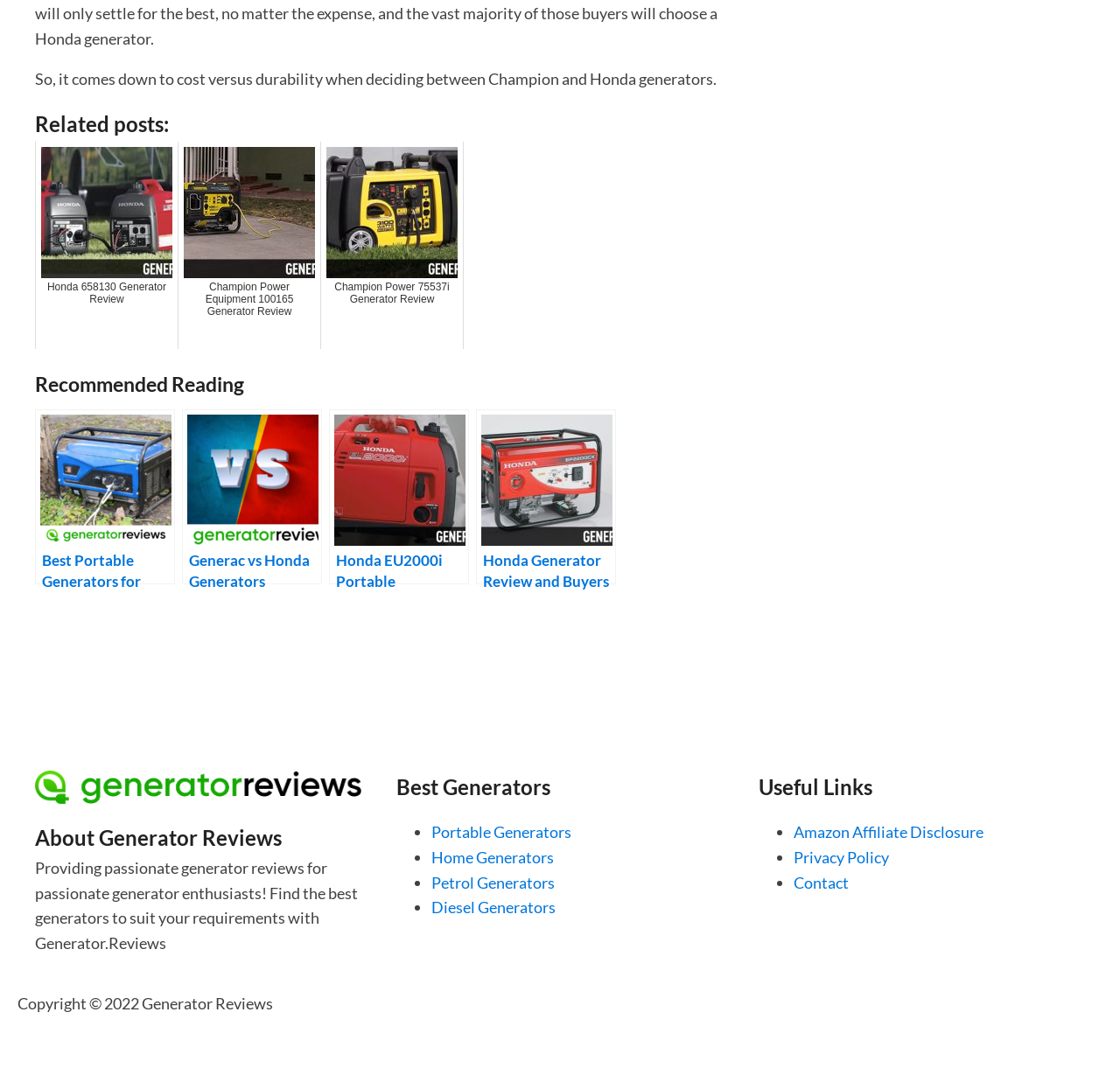What is the copyright year of this webpage?
Can you give a detailed and elaborate answer to the question?

The copyright information at the bottom of the webpage indicates that the copyright year is 2022.